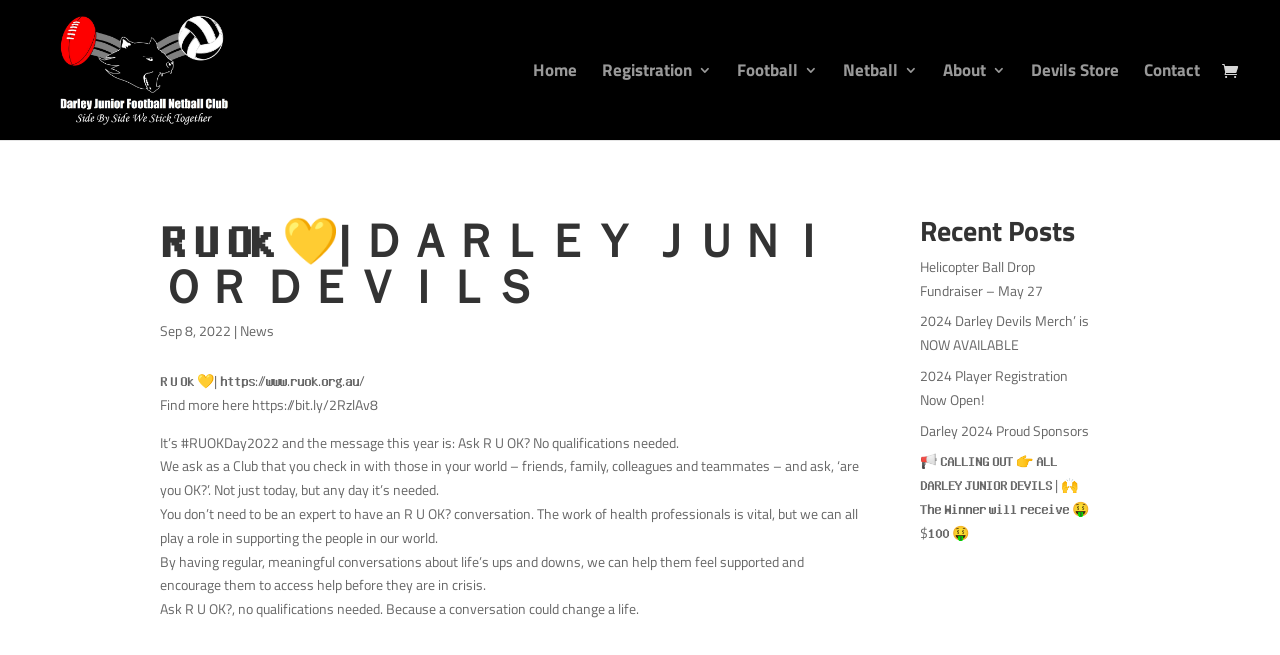Could you indicate the bounding box coordinates of the region to click in order to complete this instruction: "Click on the ENTERTAINMENT link".

None